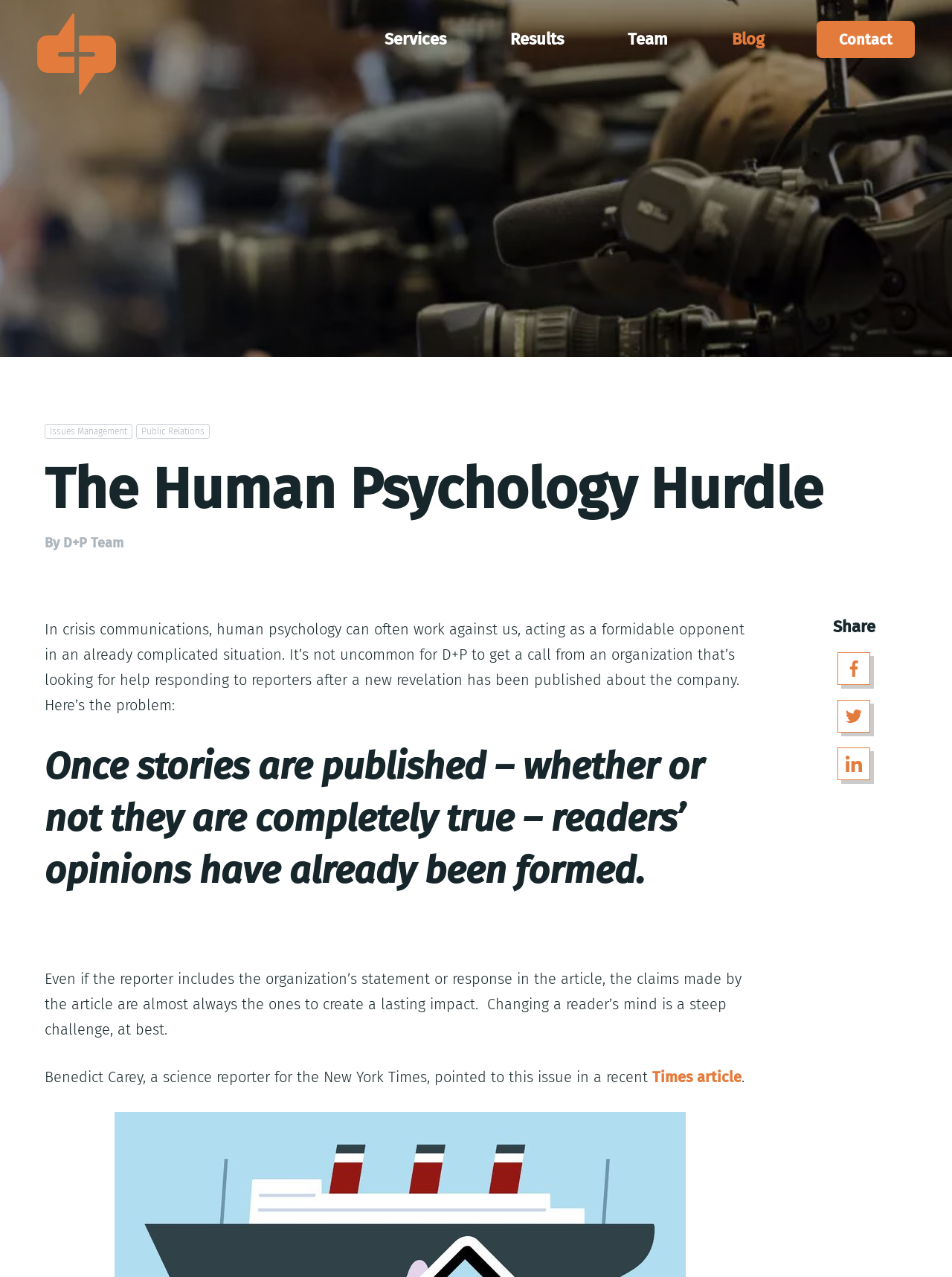What is the purpose of the 'Share' section?
Kindly offer a detailed explanation using the data available in the image.

The 'Share' section is located at the bottom of the webpage and contains links to share the article on Facebook and Twitter, indicating that its purpose is to allow readers to share the article on social media platforms.